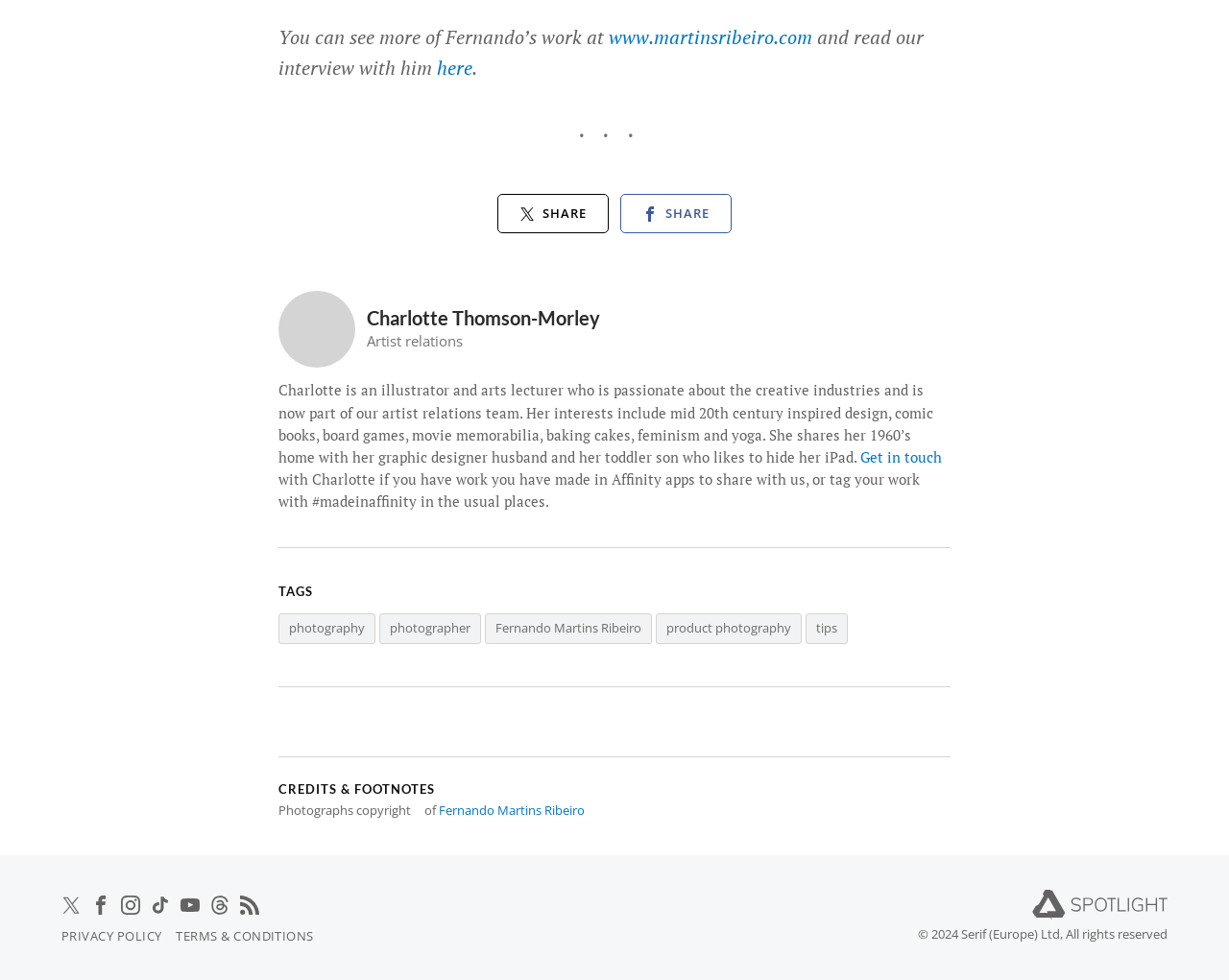Identify the bounding box coordinates of the clickable section necessary to follow the following instruction: "Visit Fernando's website". The coordinates should be presented as four float numbers from 0 to 1, i.e., [left, top, right, bottom].

[0.495, 0.025, 0.661, 0.051]